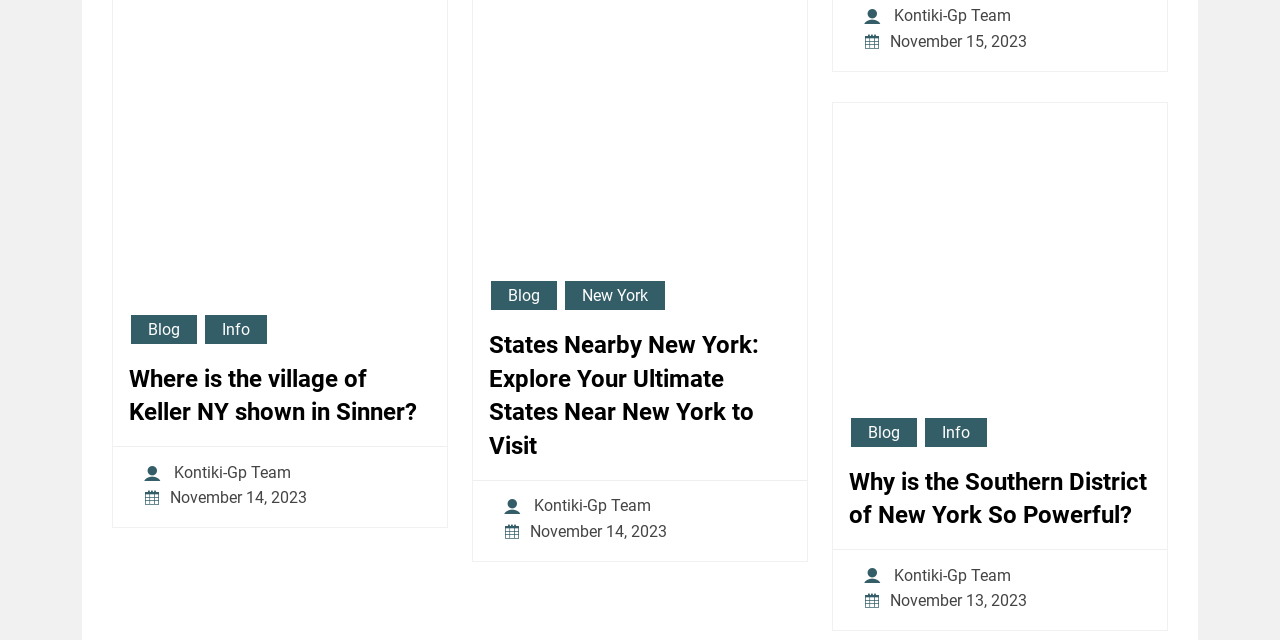Using the webpage screenshot, locate the HTML element that fits the following description and provide its bounding box: "November 14, 2023November 14, 2023".

[0.414, 0.816, 0.521, 0.845]